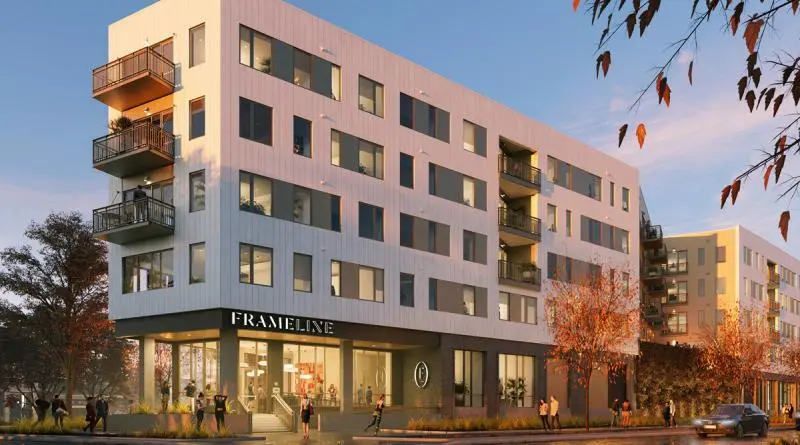Detail every aspect of the image in your caption.

The image showcases the Frameline, a modern boutique urban apartment community located near Historic Hale Parkway and the 9+CO development. This newly constructed building features a sleek exterior with a combination of textured panels and large windows, designed to provide ample natural light. The ground level includes a stylish storefront with the name "FRAMELINE" prominently displayed, creating an inviting entryway for residents and visitors. Balconies extend from several units, enhancing the building's contemporary aesthetic while also offering outdoor spaces for residents. Lush landscaping and trees frame the structure, complementing the urban environment and contributing to the vibrant neighborhood feel. This development aims to meet the needs of the growing medical workforce in the area, providing high-quality living spaces tailored to modern lifestyles.